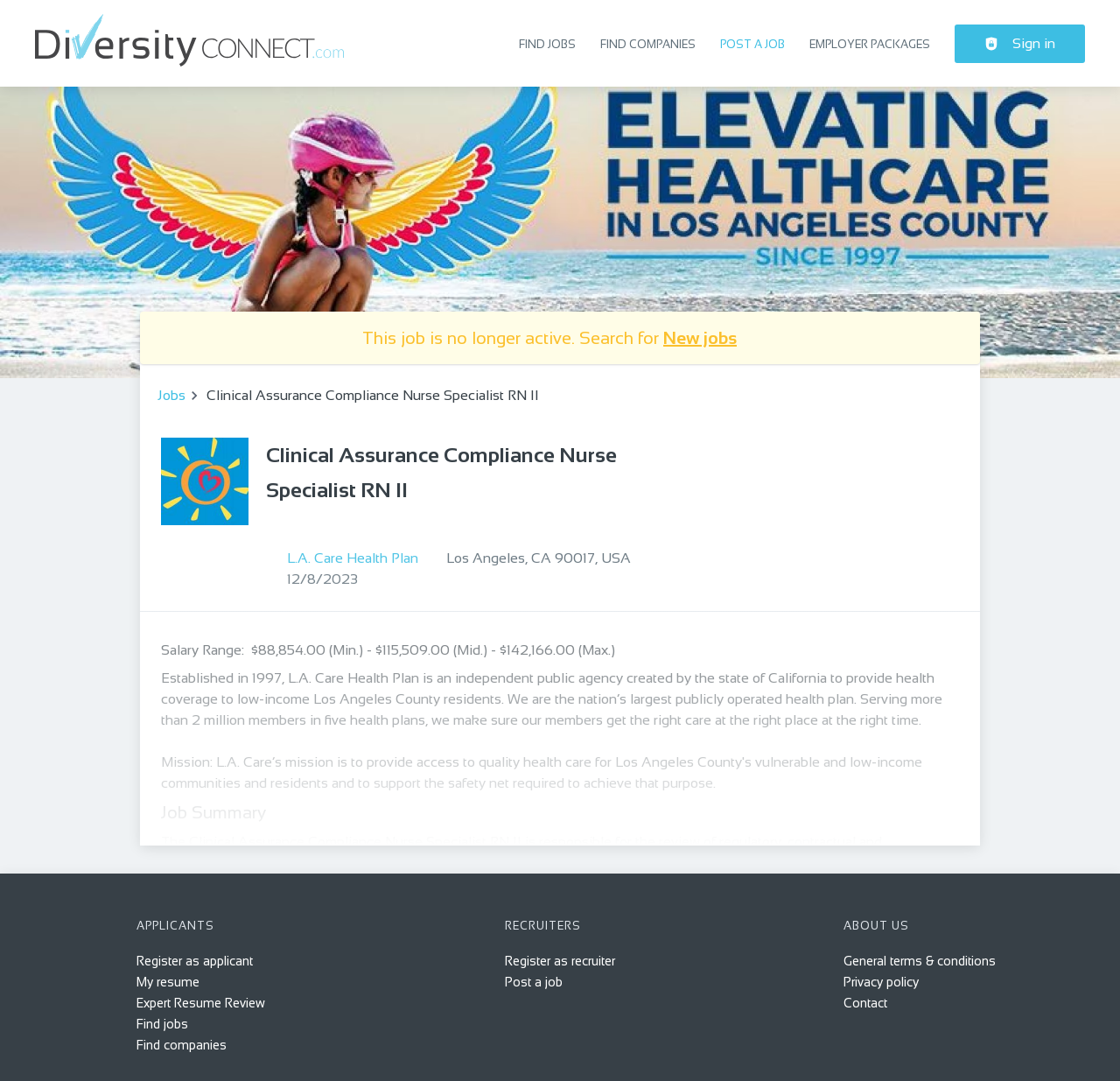Please identify the bounding box coordinates of where to click in order to follow the instruction: "View company profile".

[0.256, 0.494, 0.373, 0.513]